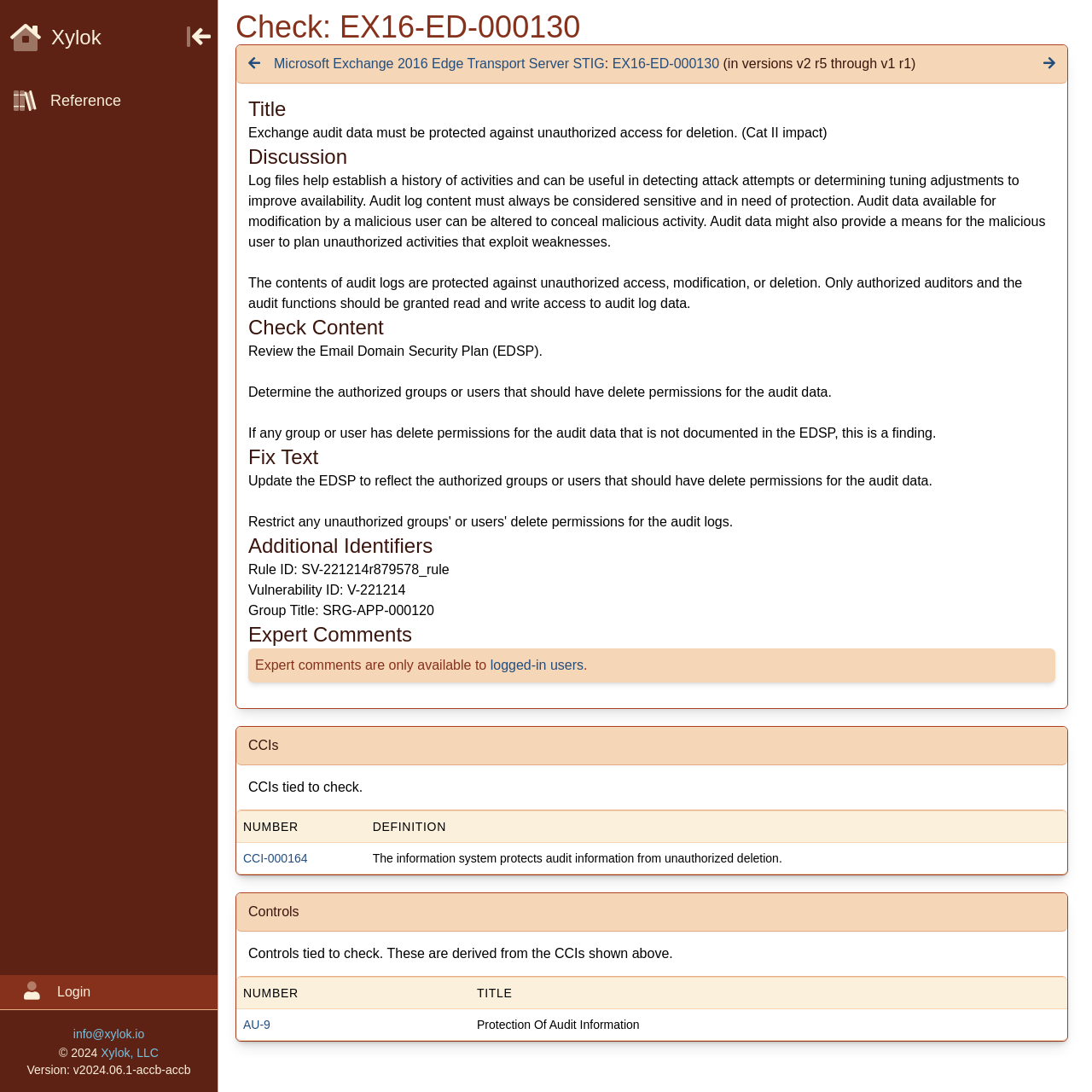Bounding box coordinates are specified in the format (top-left x, top-left y, bottom-right x, bottom-right y). All values are floating point numbers bounded between 0 and 1. Please provide the bounding box coordinate of the region this sentence describes: Xylok

[0.003, 0.016, 0.099, 0.053]